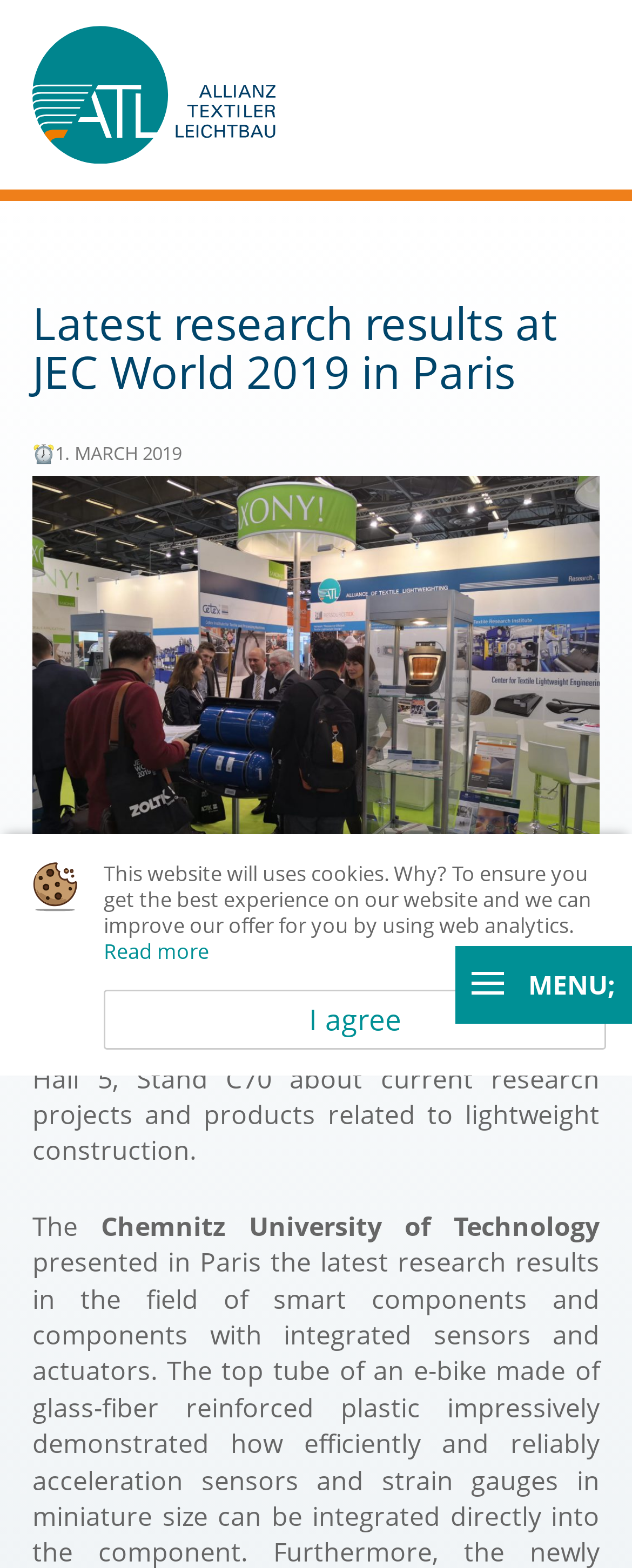Please reply to the following question using a single word or phrase: 
What is the location of the joint booth?

Hall 5, Stand C70